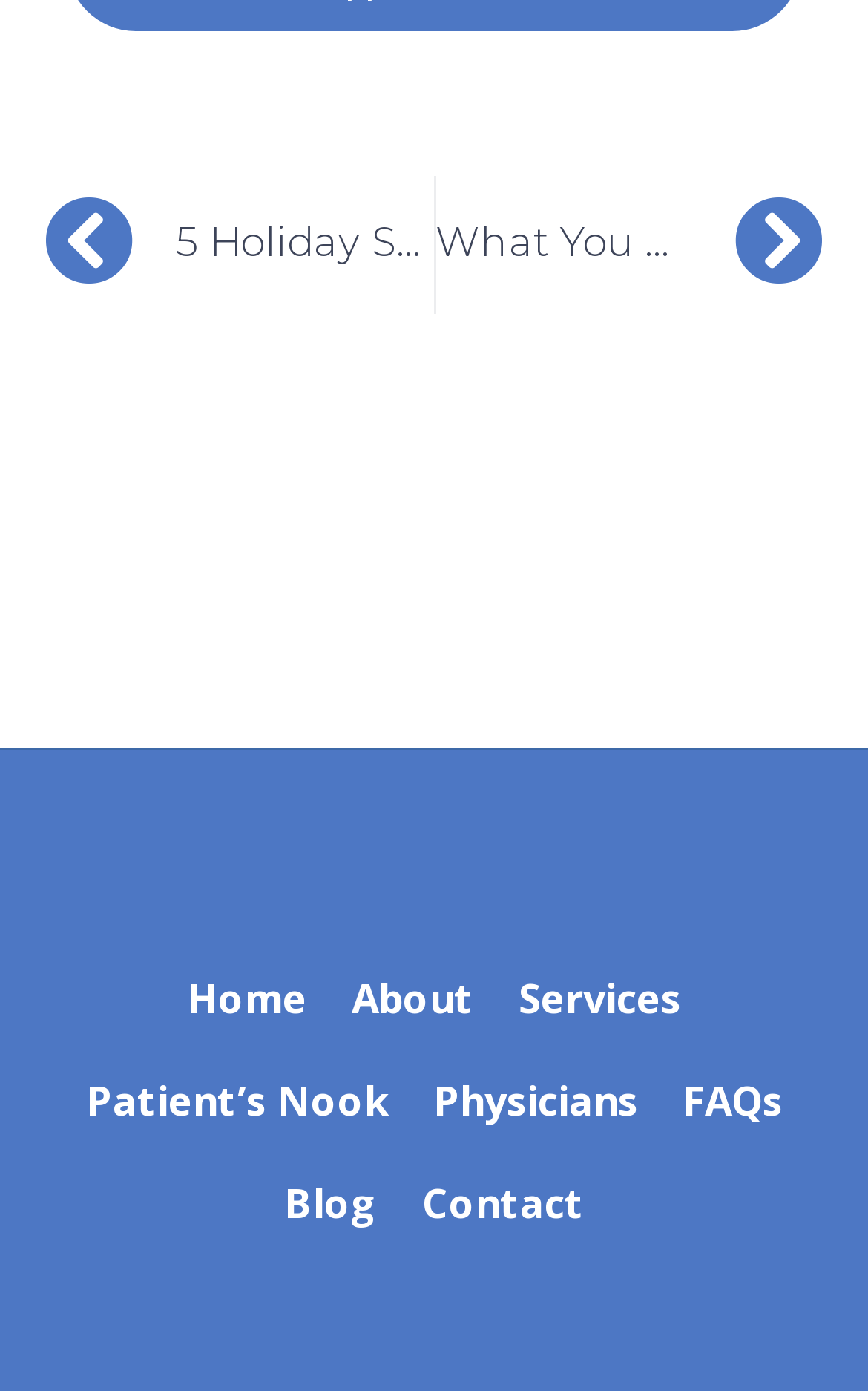Please provide a brief answer to the question using only one word or phrase: 
What is the position of the 'Prev 5 Holiday Survival Tips' link?

Top left